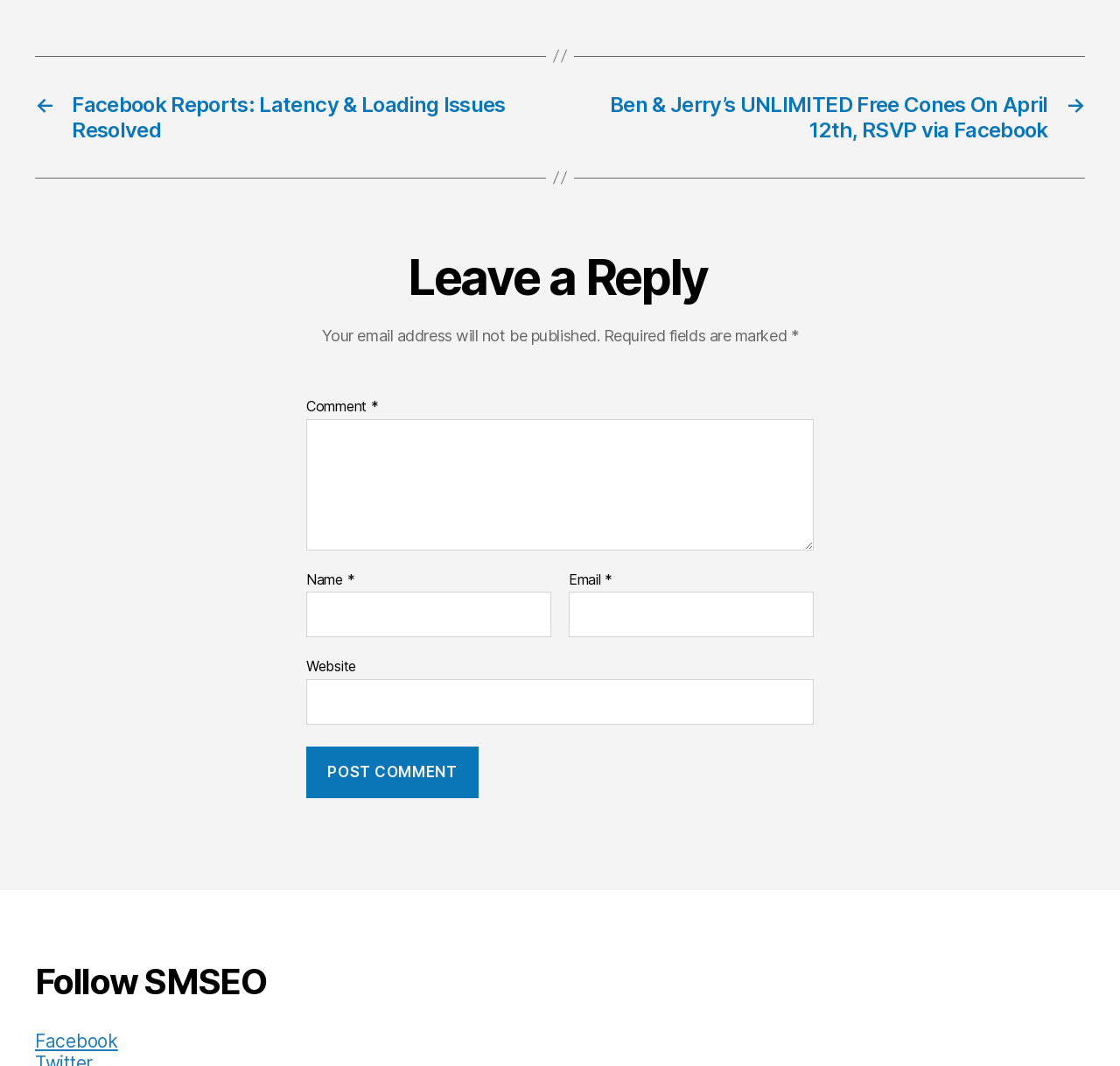Analyze the image and give a detailed response to the question:
What is the button below the comment form used for?

The button with the text 'POST COMMENT' is located below the comment form and is used to submit the comment or reply.